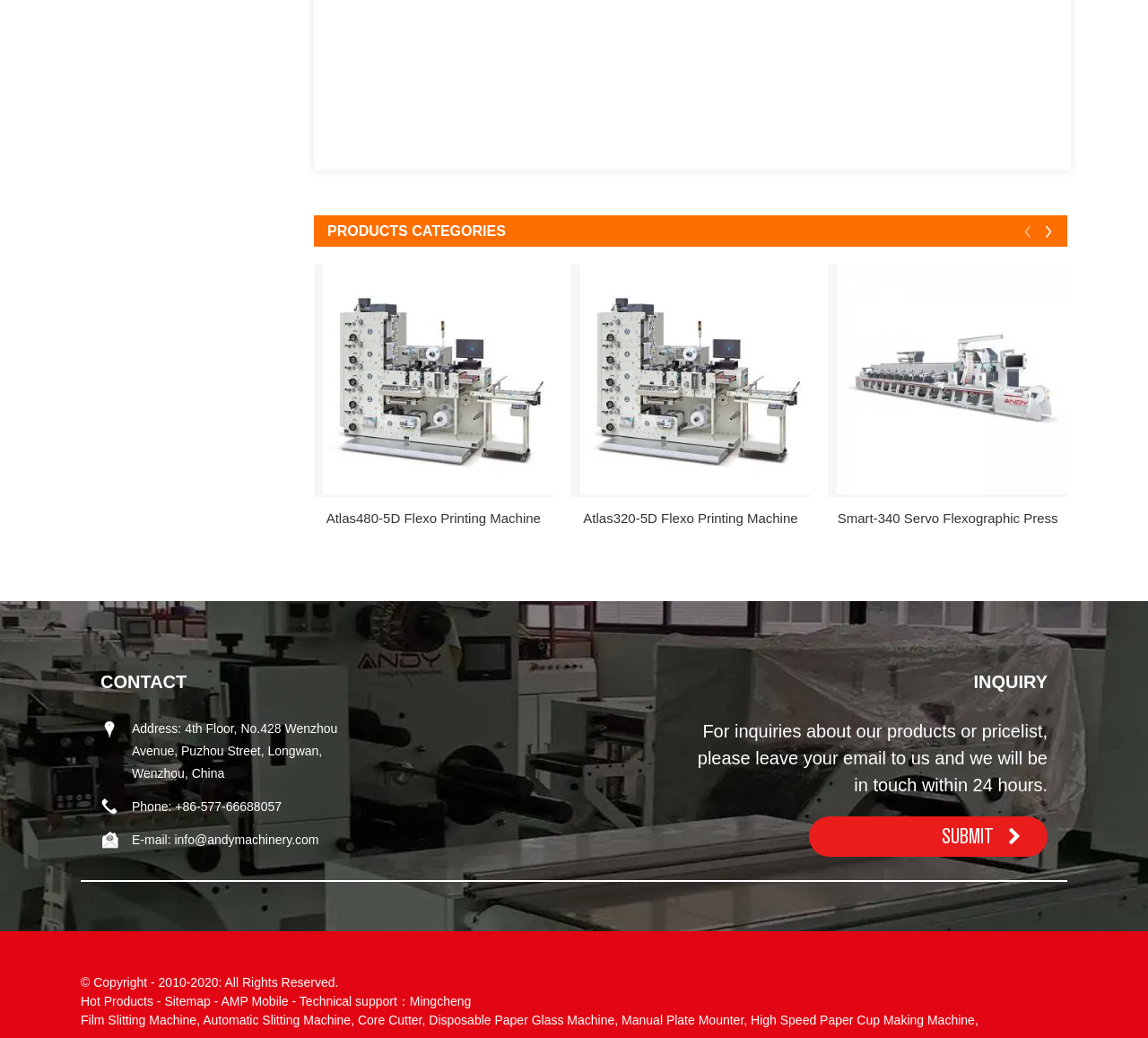Given the element description Smart-340 Servo Flexographic Press, specify the bounding box coordinates of the corresponding UI element in the format (top-left x, top-left y, bottom-right x, bottom-right y). All values must be between 0 and 1.

[0.729, 0.492, 0.922, 0.523]